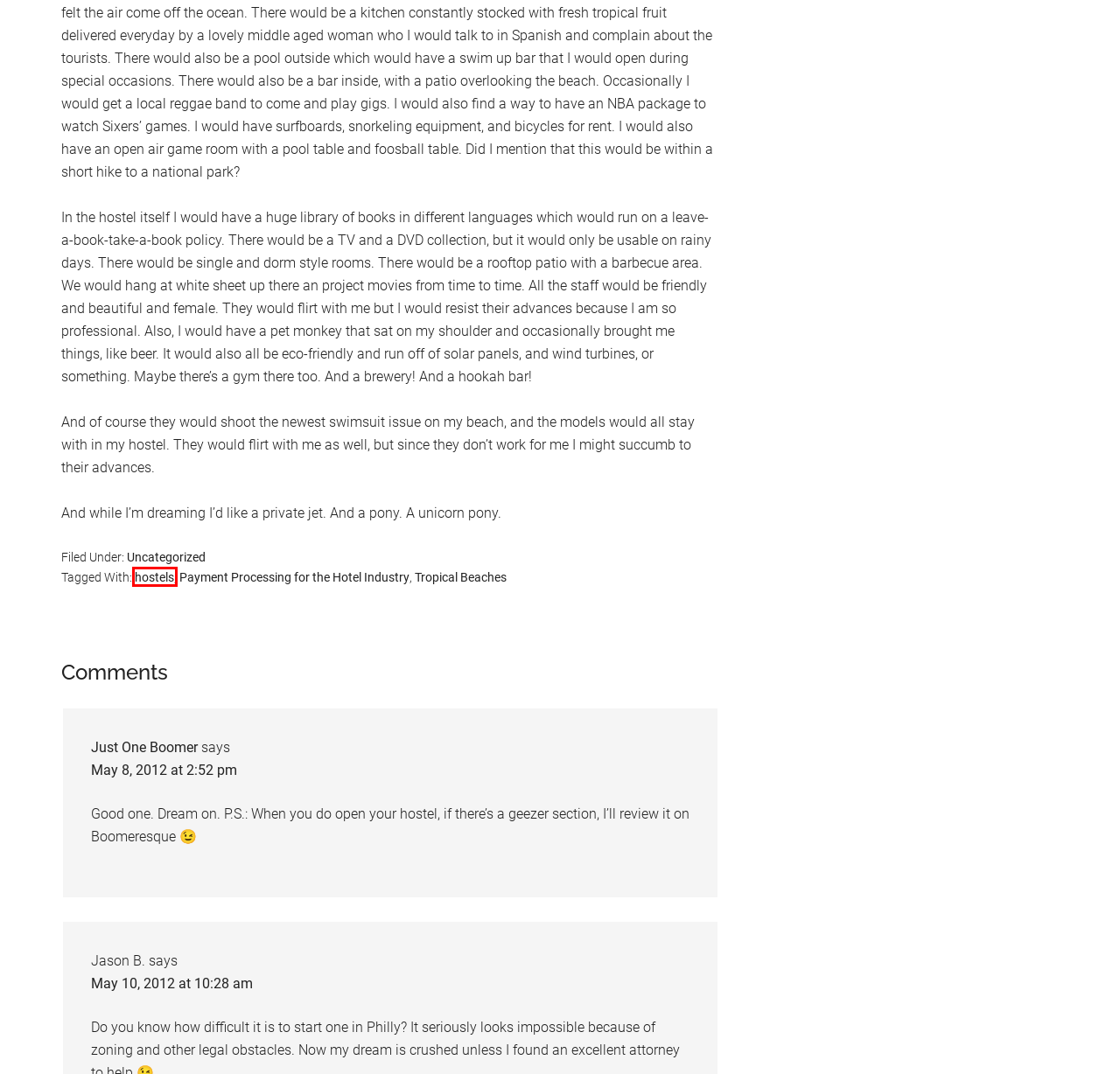Given a webpage screenshot with a red bounding box around a UI element, choose the webpage description that best matches the new webpage after clicking the element within the bounding box. Here are the candidates:
A. Advertise - Flashpacker Guy
B. Payment Processing for the Hotel Industry Archives - Flashpacker Guy
C. Boomeresque — Baby Boomer Travels for the Body and Mind
D. About - Flashpacker Guy
E. Media - Flashpacker Guy
F. Contact Me - Flashpacker Guy
G. Flashpacker Guy - Backpackers with a bigger budget
H. hostels Archives - Flashpacker Guy

H